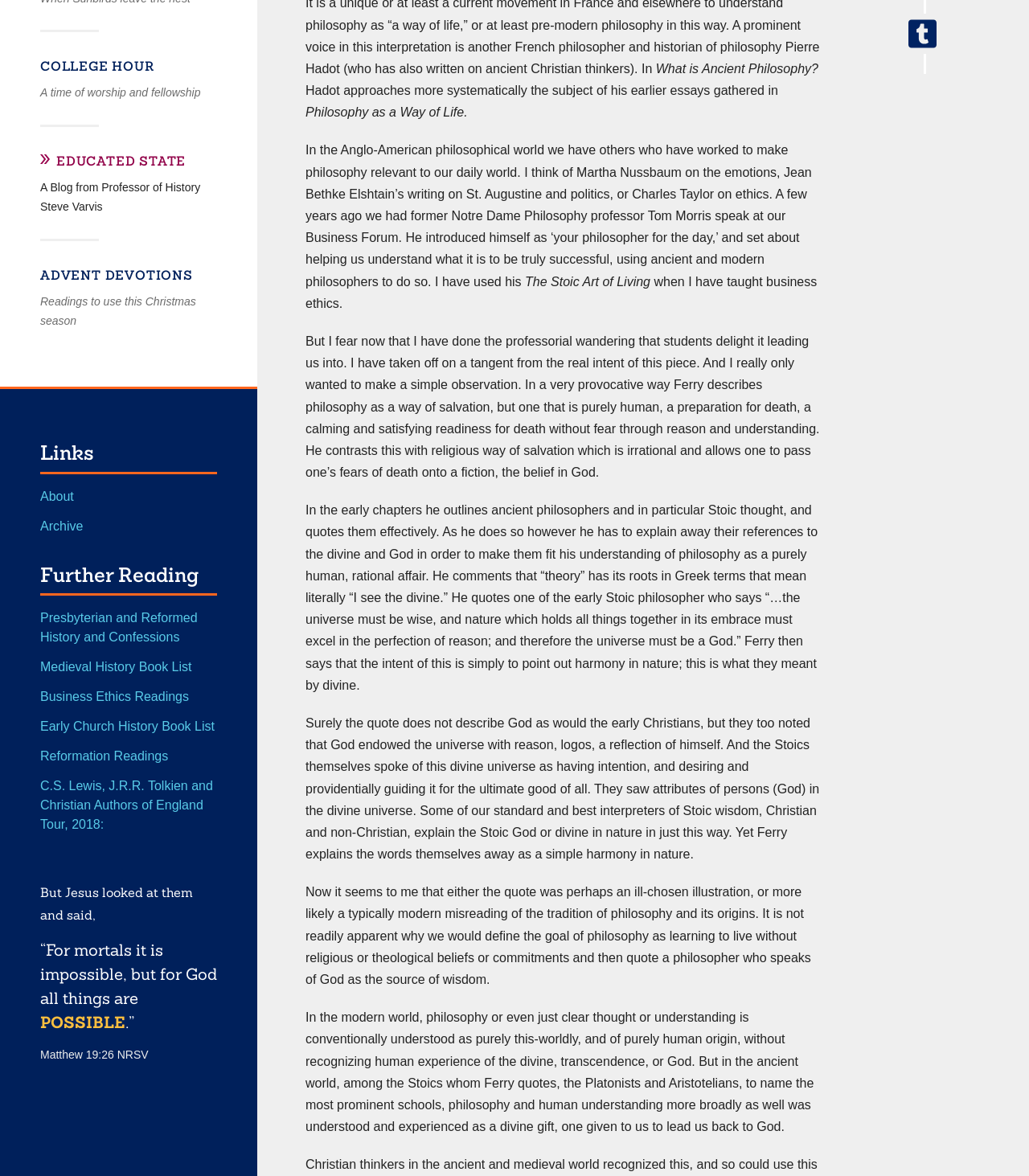Predict the bounding box of the UI element based on this description: "Medieval History Book List".

[0.039, 0.559, 0.211, 0.585]